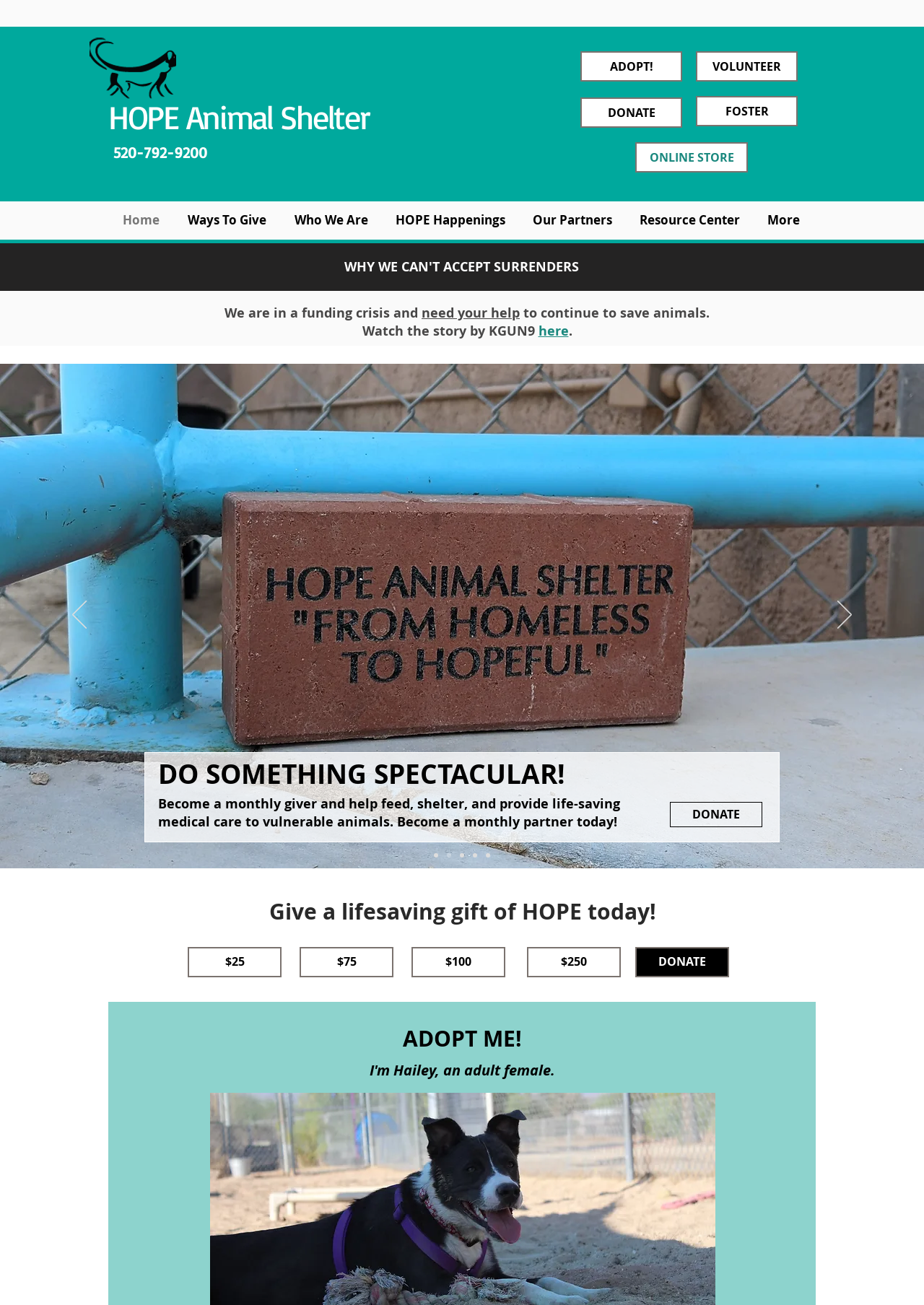What is the name of the animal shelter?
Please provide a comprehensive answer based on the visual information in the image.

The name of the animal shelter can be found in the static text element 'HOPE Animal Shelter' located at the top of the webpage, which is a prominent element that likely represents the title of the organization.